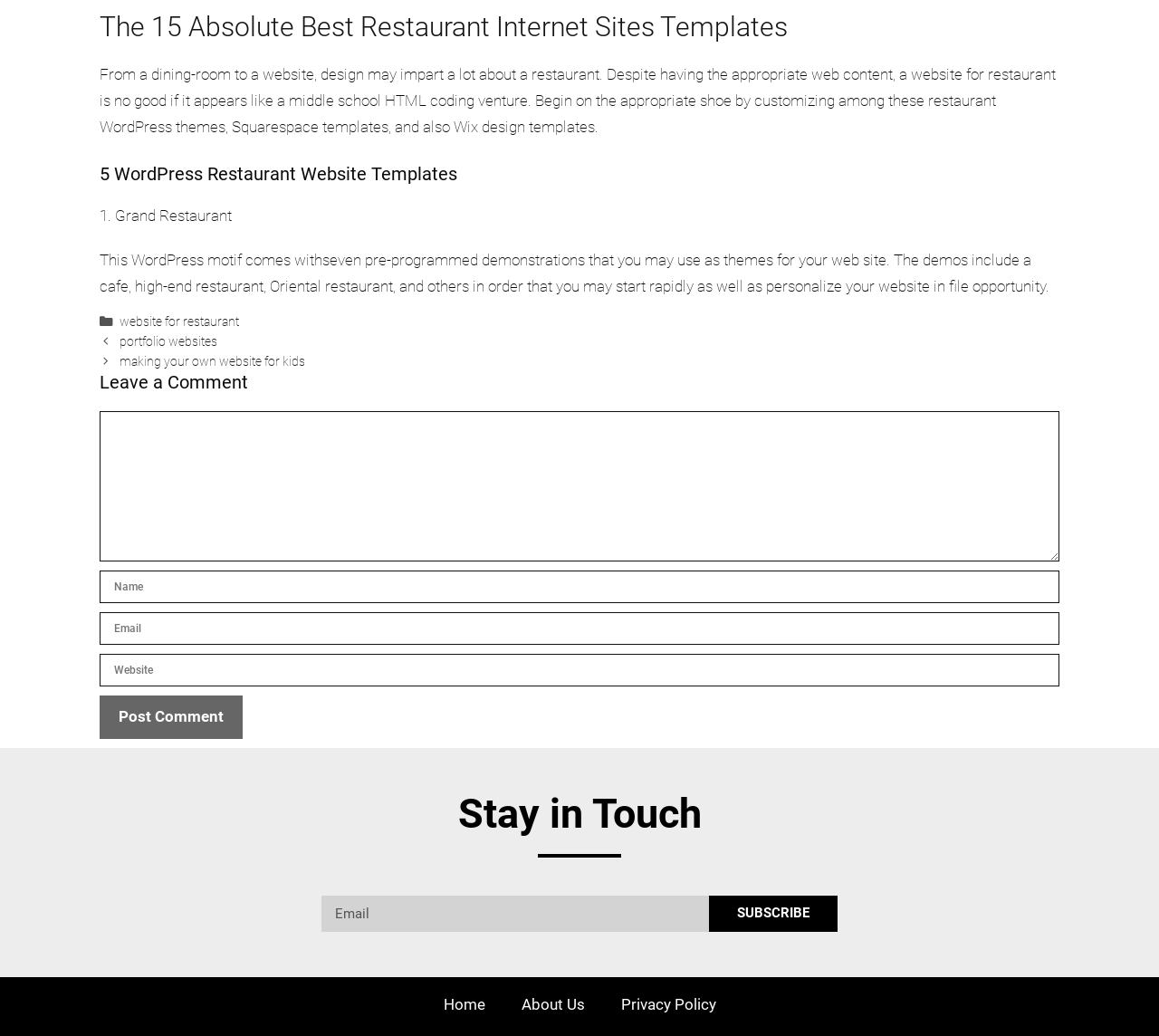Please identify the bounding box coordinates of the area that needs to be clicked to fulfill the following instruction: "Click on the 'Home' link."

[0.367, 0.961, 0.434, 0.978]